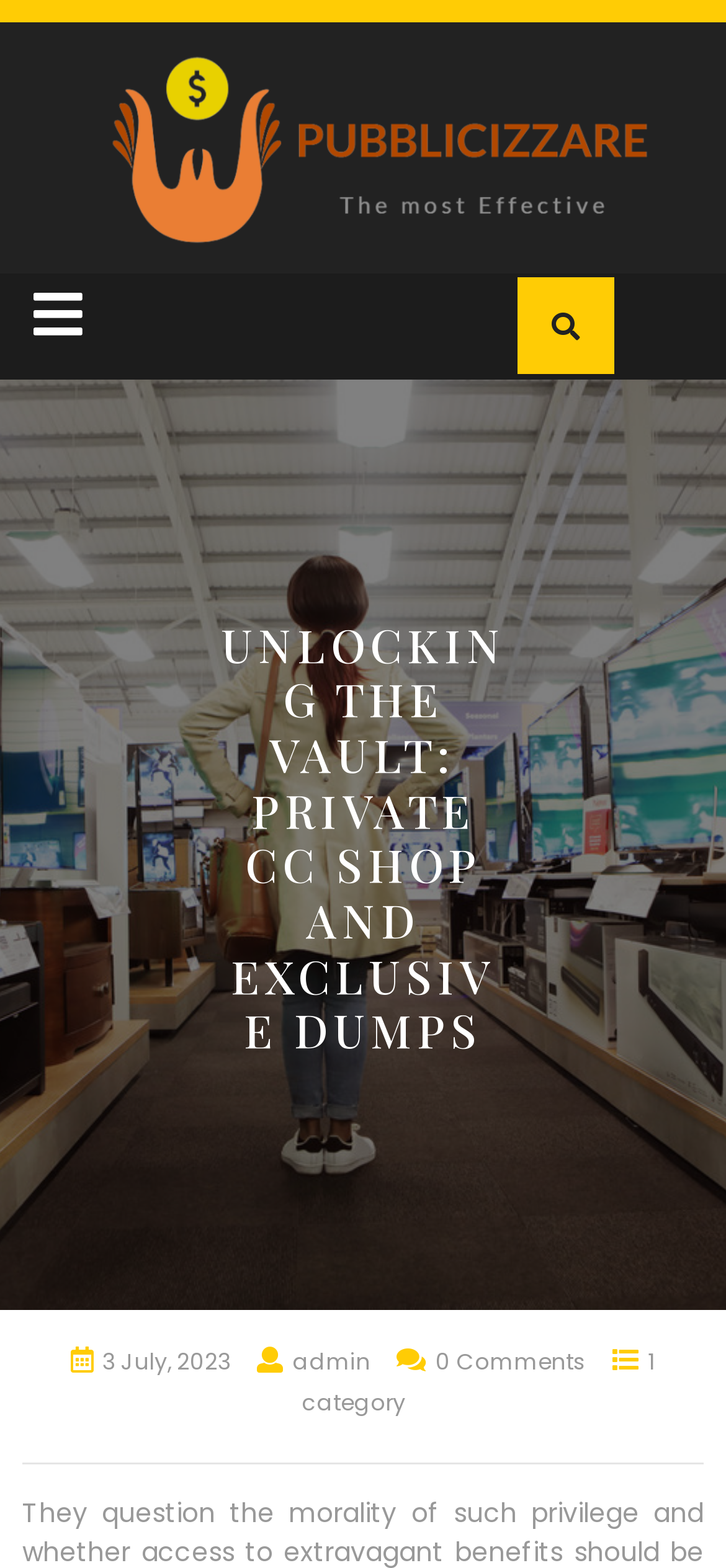Please answer the following question using a single word or phrase: 
How many comments are there on the latest post?

0